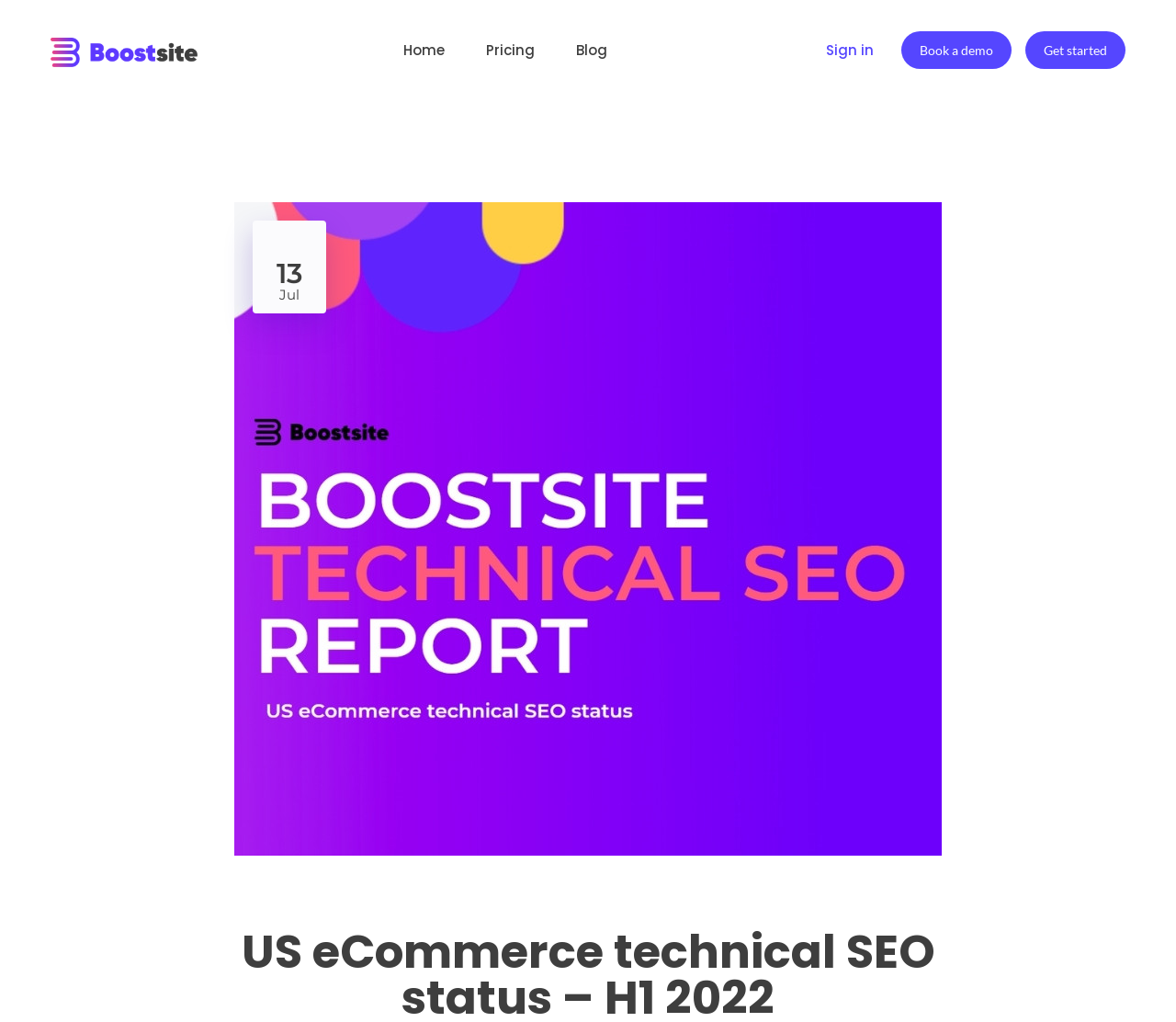Determine the bounding box coordinates for the HTML element mentioned in the following description: "Book a demo". The coordinates should be a list of four floats ranging from 0 to 1, represented as [left, top, right, bottom].

[0.766, 0.031, 0.86, 0.067]